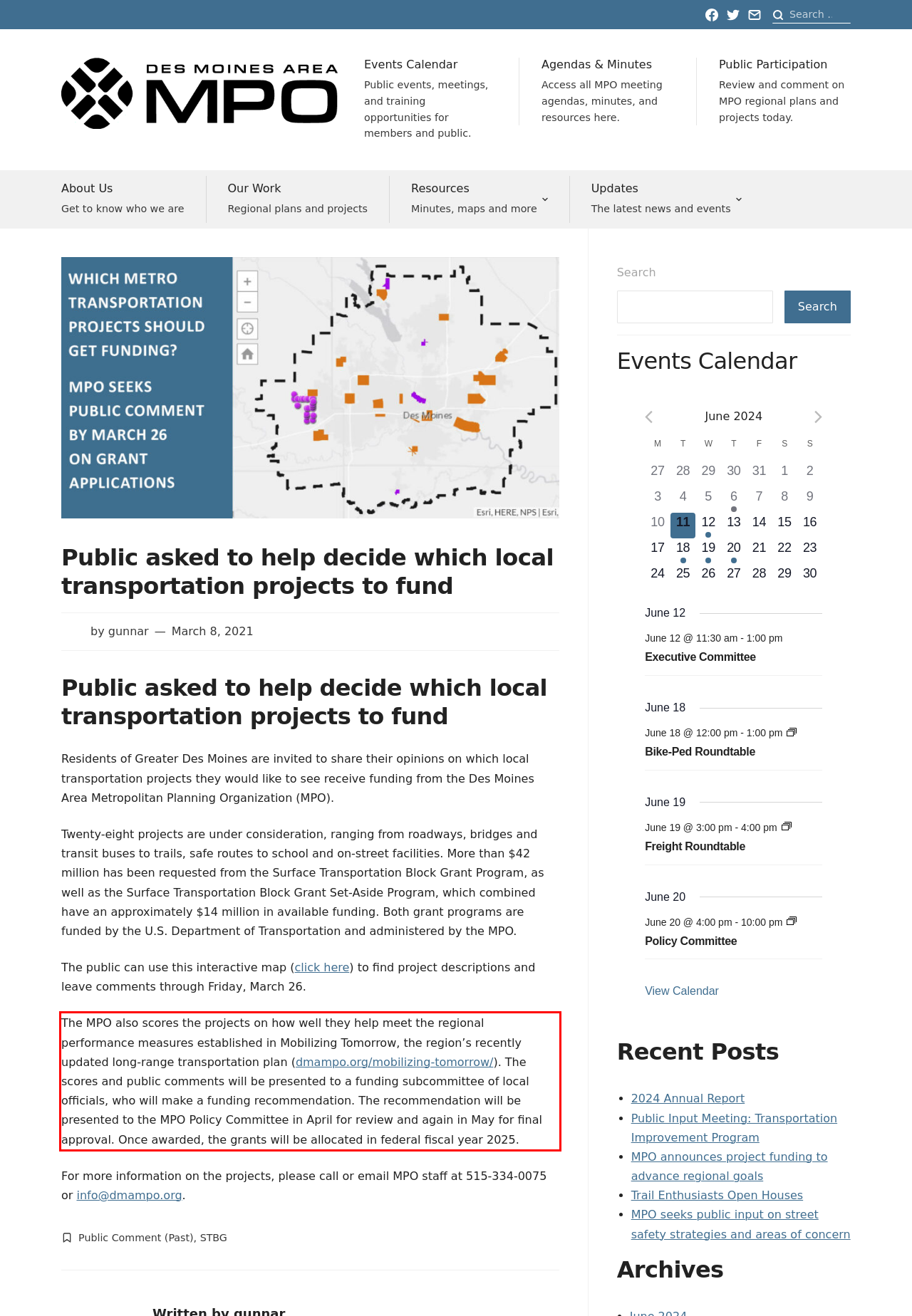Extract and provide the text found inside the red rectangle in the screenshot of the webpage.

The MPO also scores the projects on how well they help meet the regional performance measures established in Mobilizing Tomorrow, the region’s recently updated long-range transportation plan (dmampo.org/mobilizing-tomorrow/). The scores and public comments will be presented to a funding subcommittee of local officials, who will make a funding recommendation. The recommendation will be presented to the MPO Policy Committee in April for review and again in May for final approval. Once awarded, the grants will be allocated in federal fiscal year 2025.